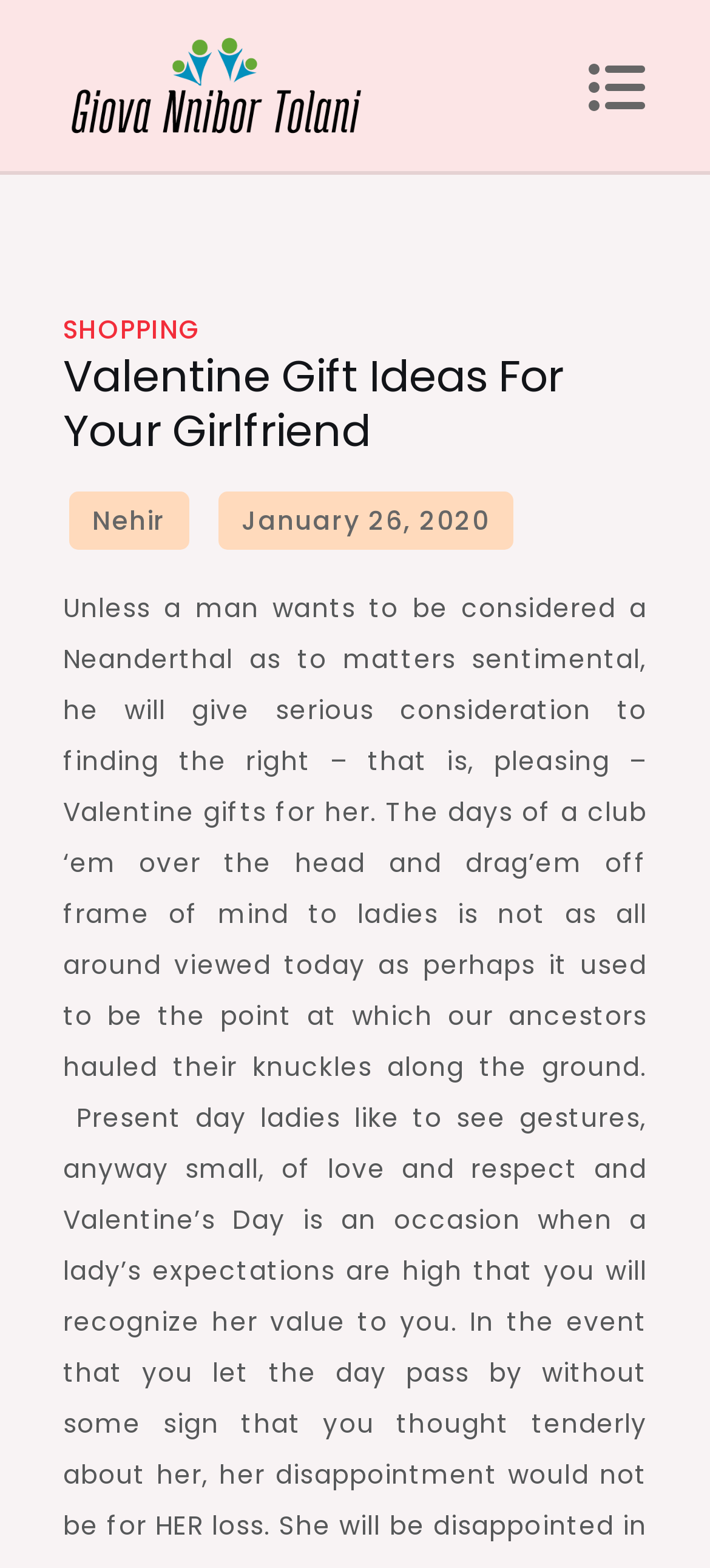Provide an in-depth description of the elements and layout of the webpage.

The webpage is about Valentine's gift ideas for girlfriends, as indicated by the title "Valentine Gift Ideas For your Girlfriend – General Information". 

At the top-left corner, there is a link and an image, both labeled as "General Information", which suggests that they might be related to the website's logo or branding. 

Below these elements, there is another link with the same label, "General Information", which spans across most of the width of the page. 

On the top-right corner, there is a button with an icon, represented by the Unicode character "\uf0ca". 

Underneath the button, there is a header section that occupies most of the width of the page. Within this section, there is a footer section that contains a link labeled "SHOPPING" on the left side. 

To the right of the "SHOPPING" link, there is a heading that displays the title "Valentine Gift Ideas For Your Girlfriend". 

Below the header section, there are two links, one labeled "Nehir" and the other labeled "January 26, 2020", which appears to be a date. The date link also contains a time element, but its value is not specified.